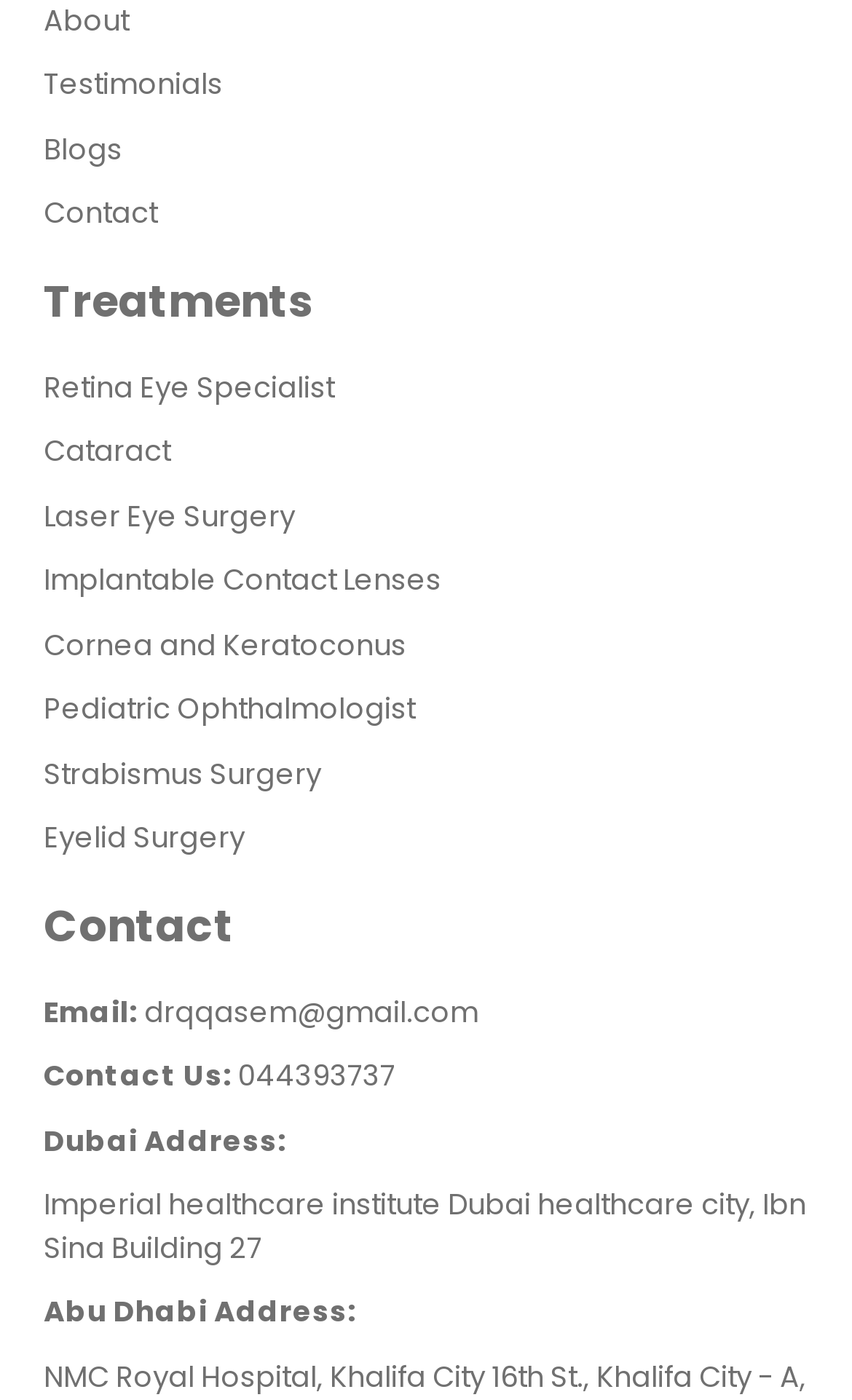Bounding box coordinates are given in the format (top-left x, top-left y, bottom-right x, bottom-right y). All values should be floating point numbers between 0 and 1. Provide the bounding box coordinate for the UI element described as: Cornea and Keratoconus

[0.051, 0.446, 0.974, 0.477]